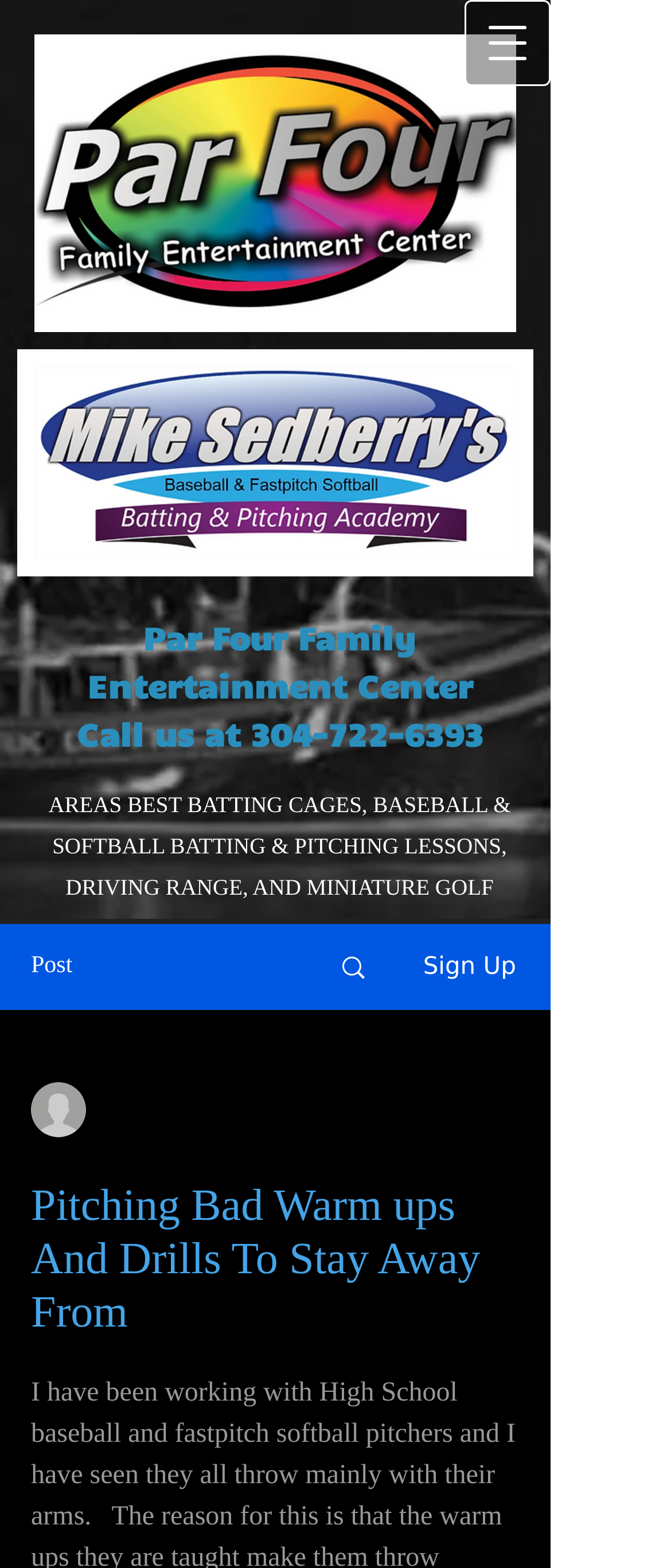Extract the bounding box coordinates for the HTML element that matches this description: "aria-label="More actions"". The coordinates should be four float numbers between 0 and 1, i.e., [left, top, right, bottom].

[0.738, 0.695, 0.8, 0.721]